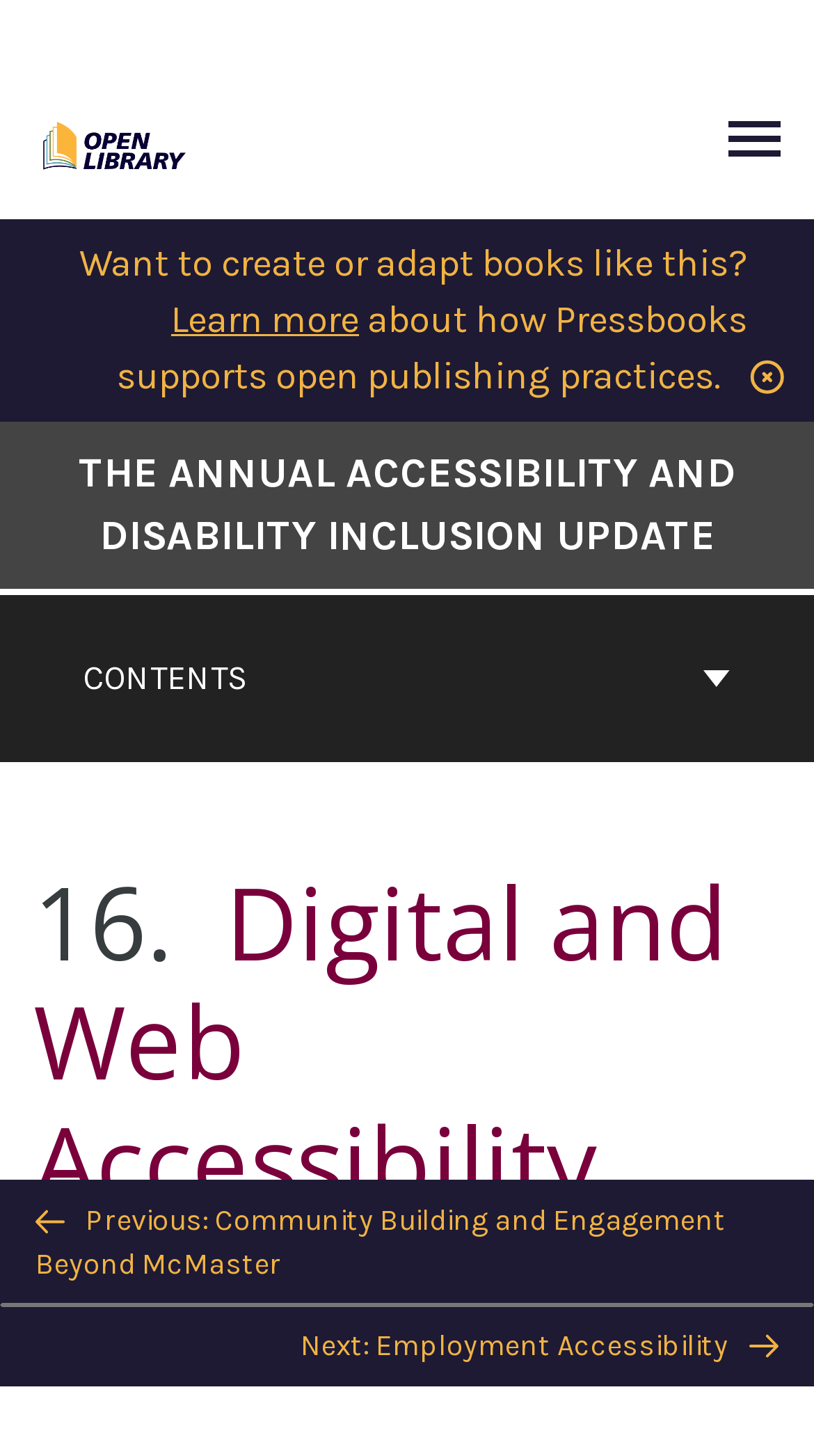Please locate and retrieve the main header text of the webpage.

THE ANNUAL ACCESSIBILITY AND DISABILITY INCLUSION UPDATE